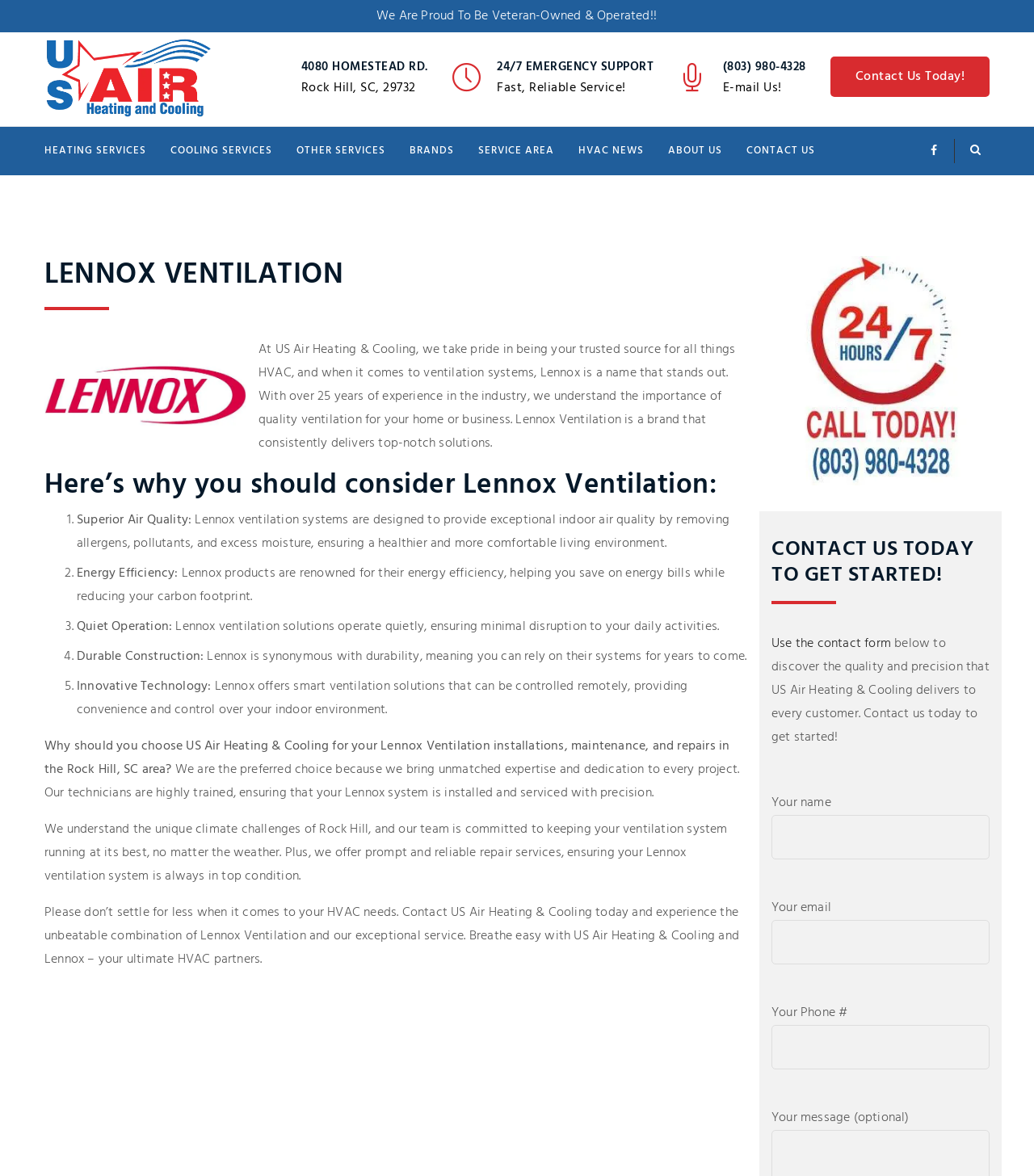What are the benefits of Lennox Ventilation systems?
Refer to the image and offer an in-depth and detailed answer to the question.

I found the benefits by looking at the list markers and static text elements that describe the advantages of Lennox Ventilation systems, including 'Superior Air Quality', 'Energy Efficiency', 'Quiet Operation', 'Durable Construction', and 'Innovative Technology'.